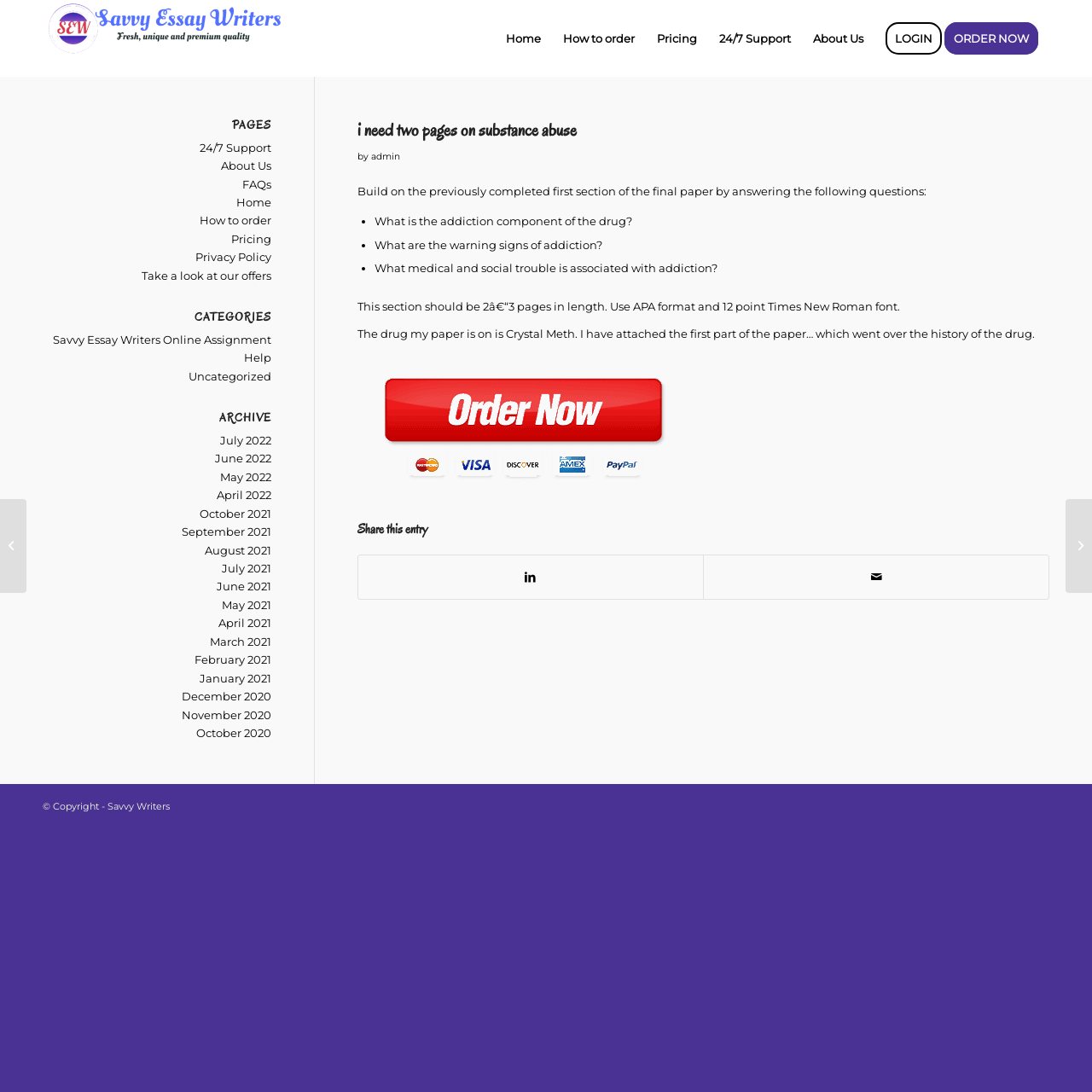Please identify the coordinates of the bounding box for the clickable region that will accomplish this instruction: "Click on the 'LOGIN' button".

[0.801, 0.001, 0.873, 0.07]